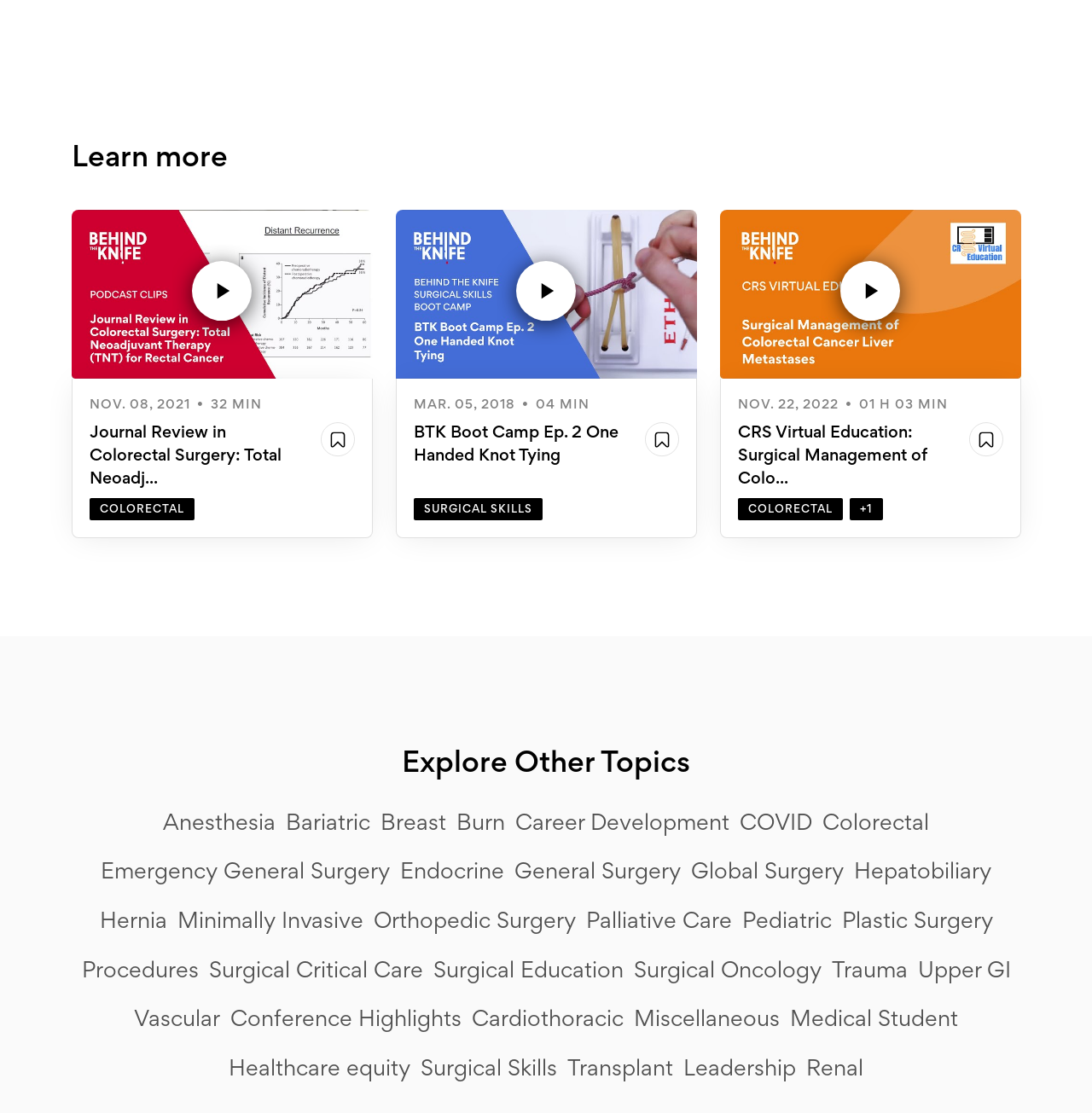Answer succinctly with a single word or phrase:
What is the topic of the first link?

Colorectal Surgery